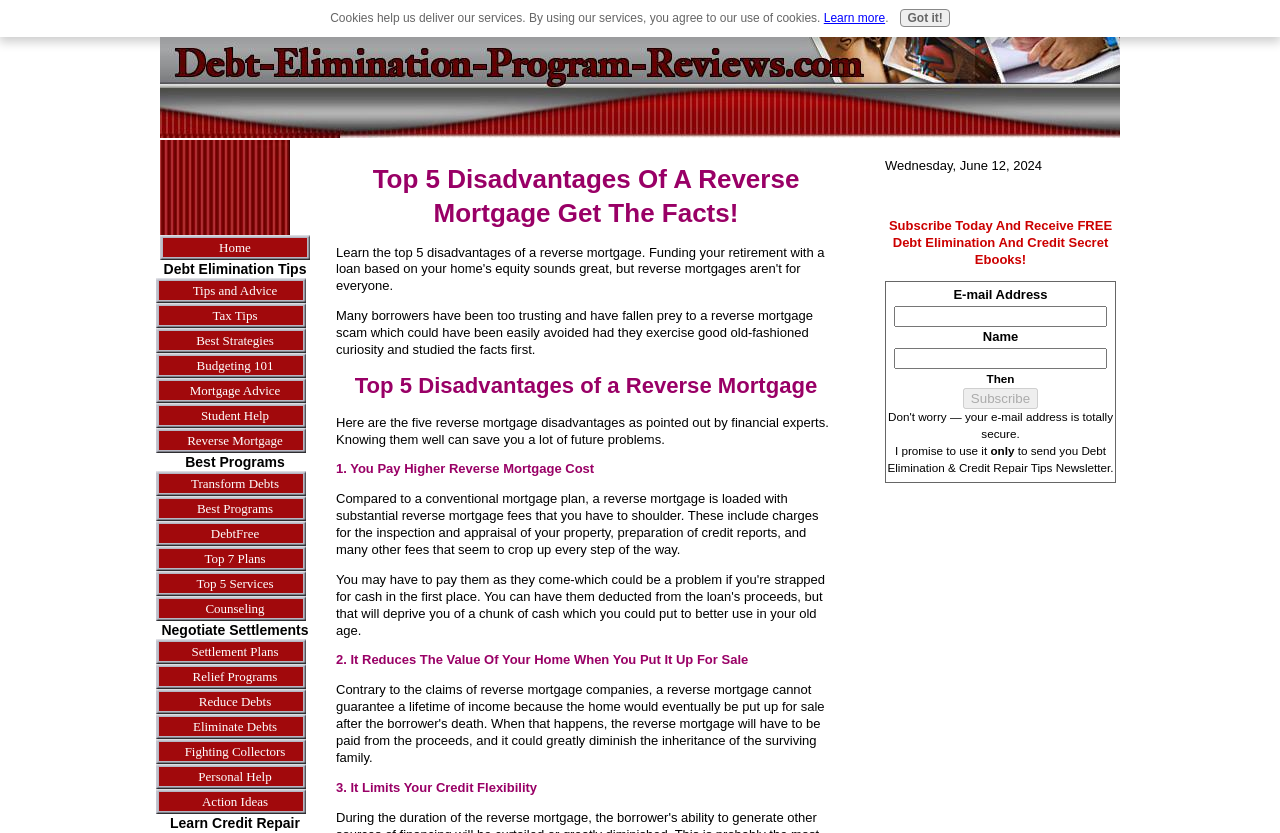Specify the bounding box coordinates of the area that needs to be clicked to achieve the following instruction: "Enter your e-mail address".

[0.699, 0.368, 0.865, 0.393]